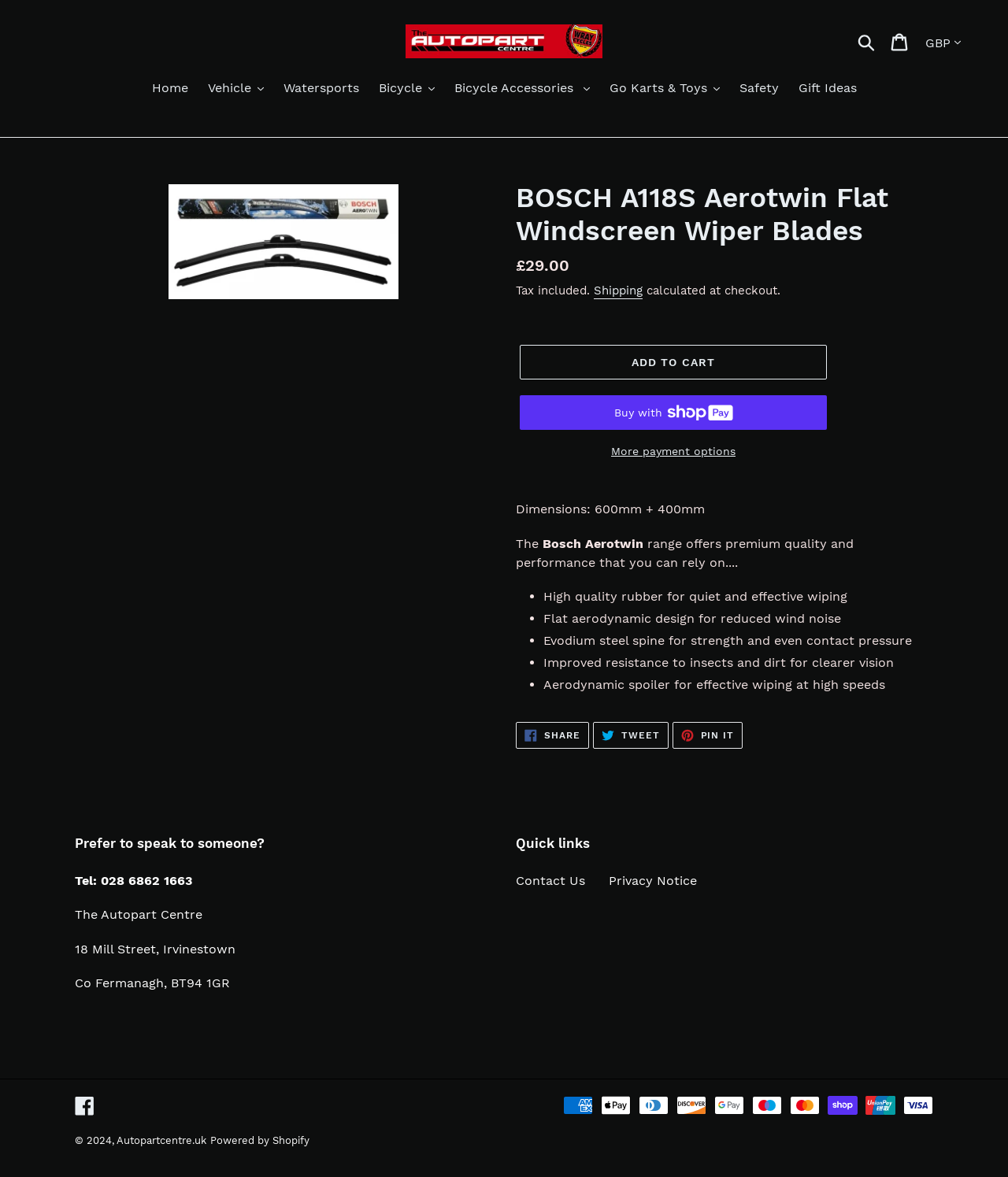What is the length of the wiper blades?
Look at the screenshot and provide an in-depth answer.

I found the length by looking at the product description, which mentions 'Dimensions: 600mm + 400mm'.